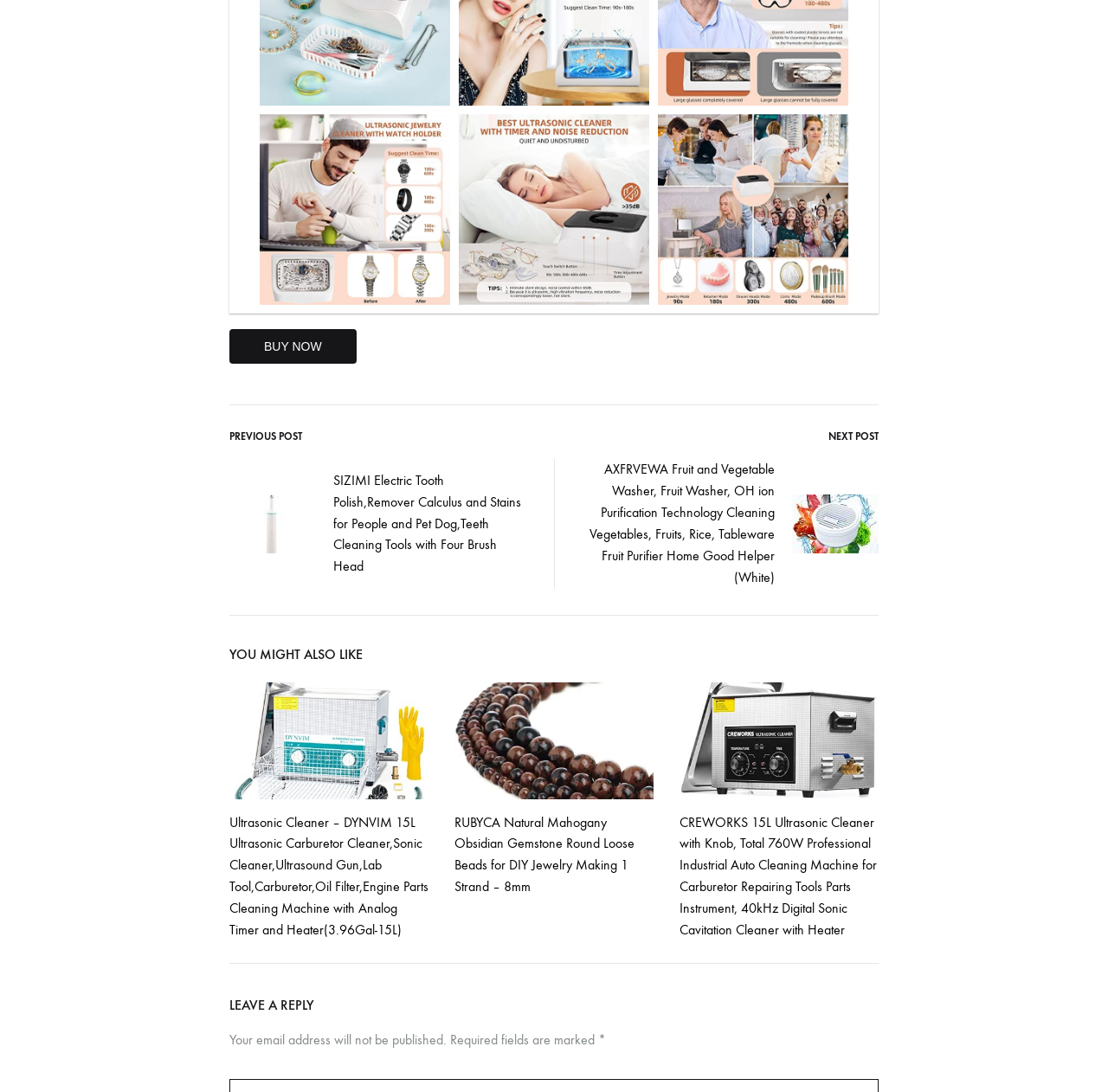Determine the bounding box coordinates of the clickable element to complete this instruction: "Reply to Chris". Provide the coordinates in the format of four float numbers between 0 and 1, [left, top, right, bottom].

None